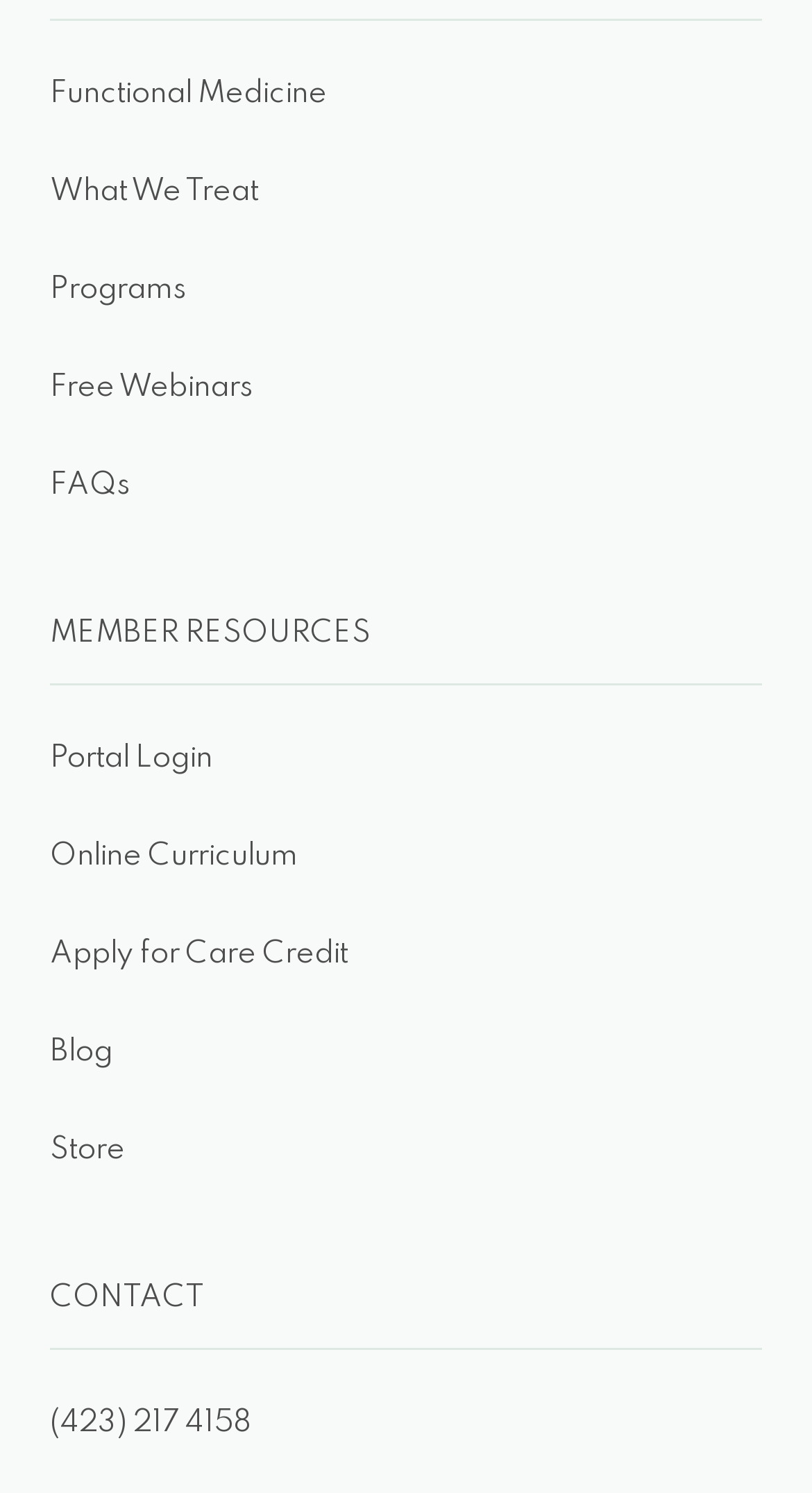Determine the bounding box coordinates for the element that should be clicked to follow this instruction: "Call (423) 217 4158". The coordinates should be given as four float numbers between 0 and 1, in the format [left, top, right, bottom].

[0.062, 0.943, 0.31, 0.963]